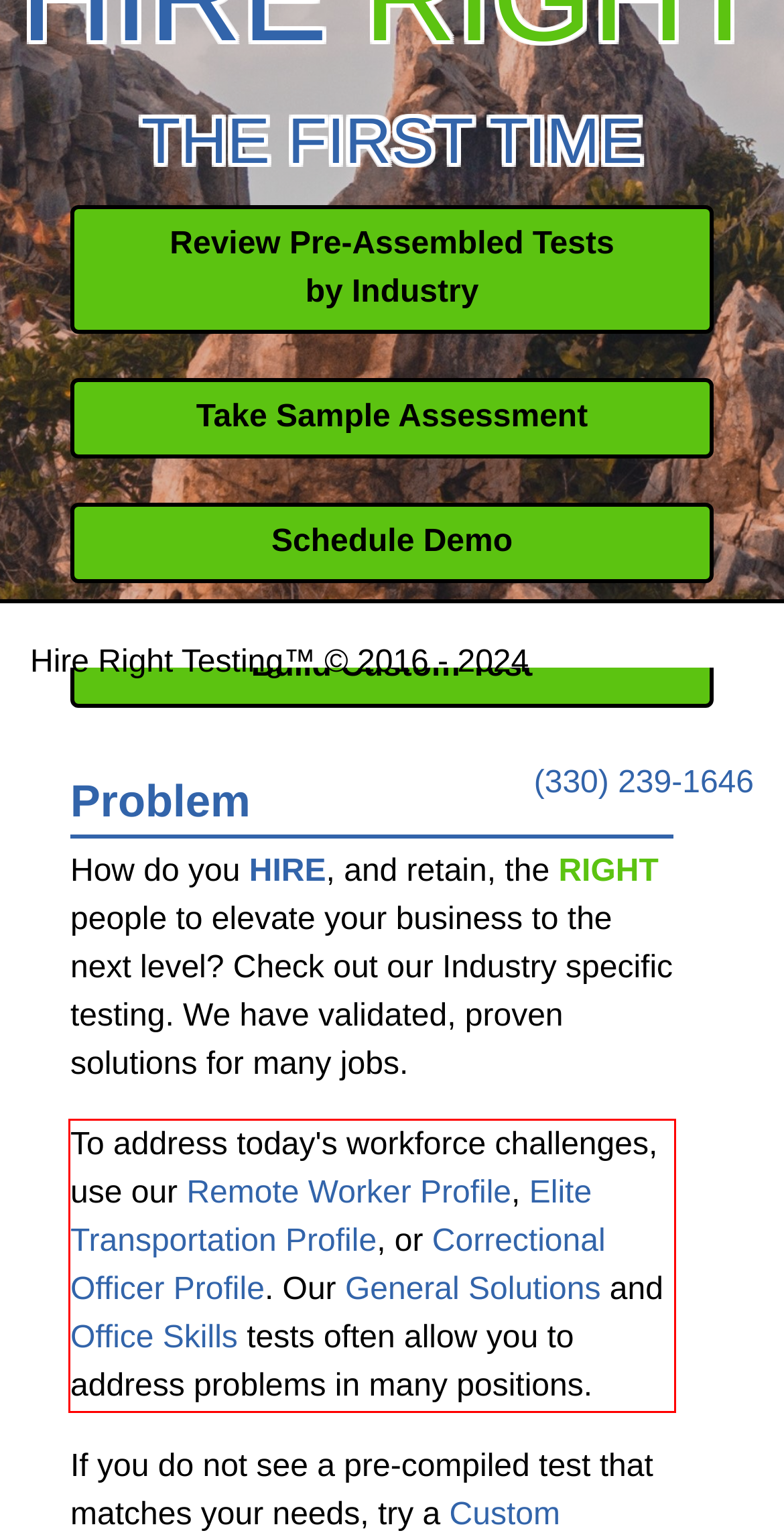From the screenshot of the webpage, locate the red bounding box and extract the text contained within that area.

To address today's workforce challenges, use our Remote Worker Profile, Elite Transportation Profile, or Correctional Officer Profile. Our General Solutions and Office Skills tests often allow you to address problems in many positions.